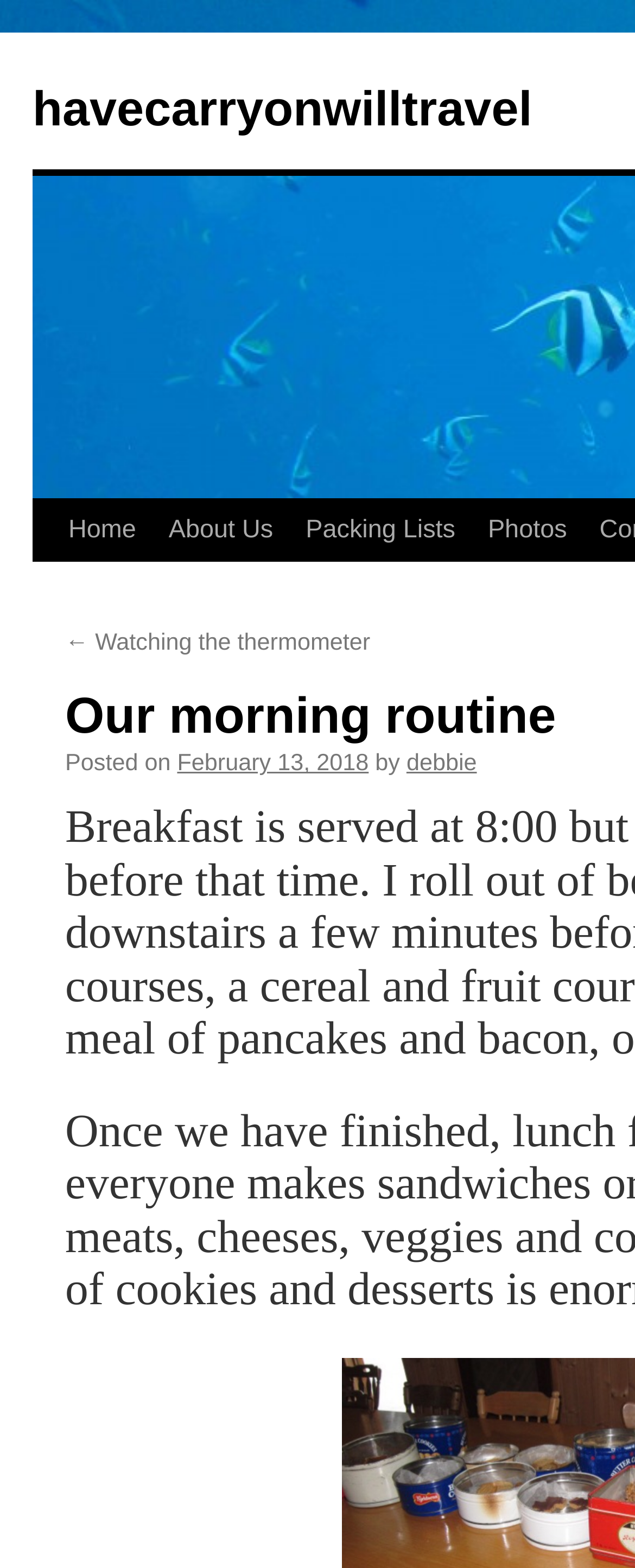Find the bounding box of the UI element described as follows: "Photos".

[0.658, 0.319, 0.813, 0.358]